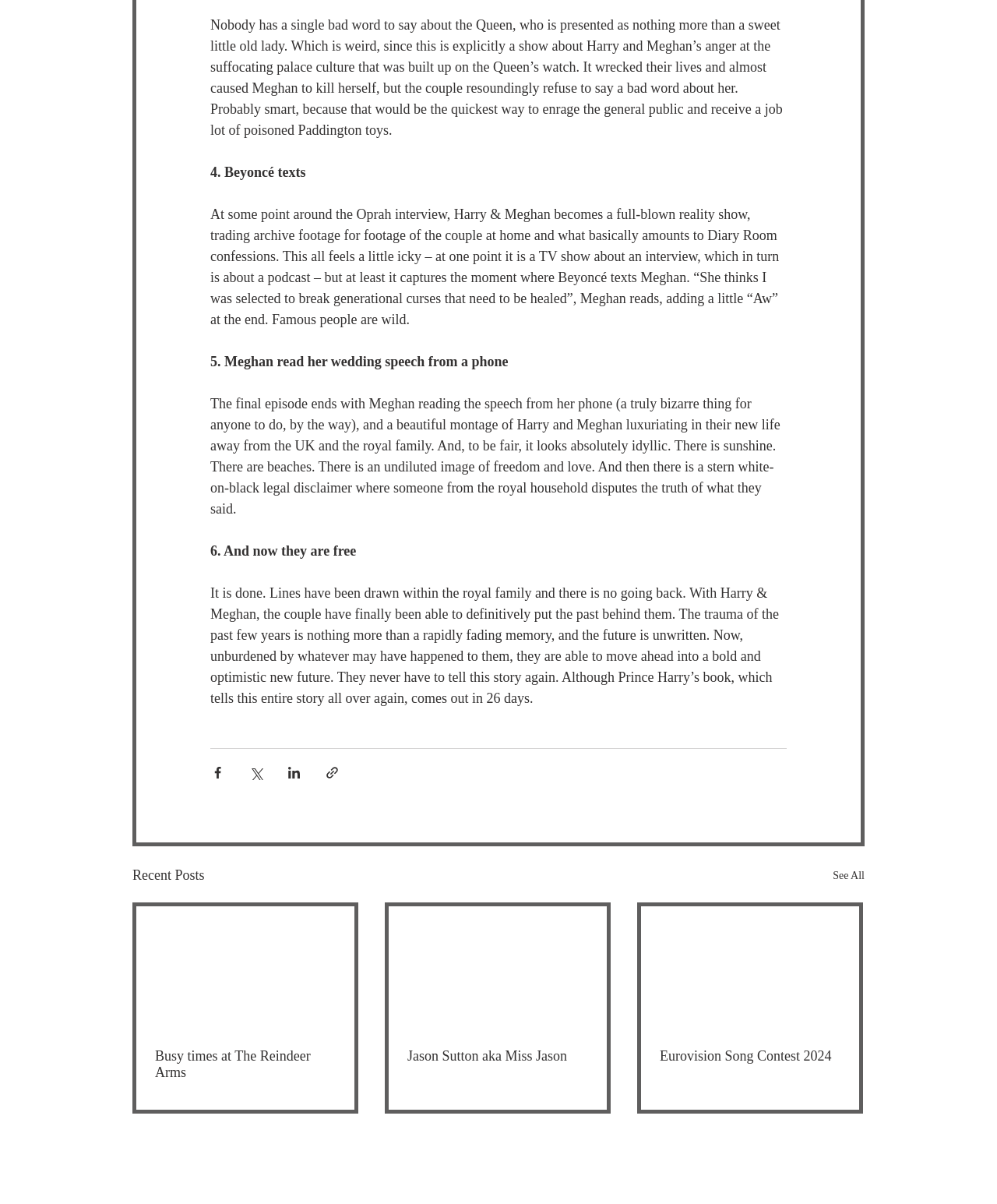Please give the bounding box coordinates of the area that should be clicked to fulfill the following instruction: "Check the post 'Busy times at The Reindeer Arms'". The coordinates should be in the format of four float numbers from 0 to 1, i.e., [left, top, right, bottom].

[0.155, 0.87, 0.337, 0.898]